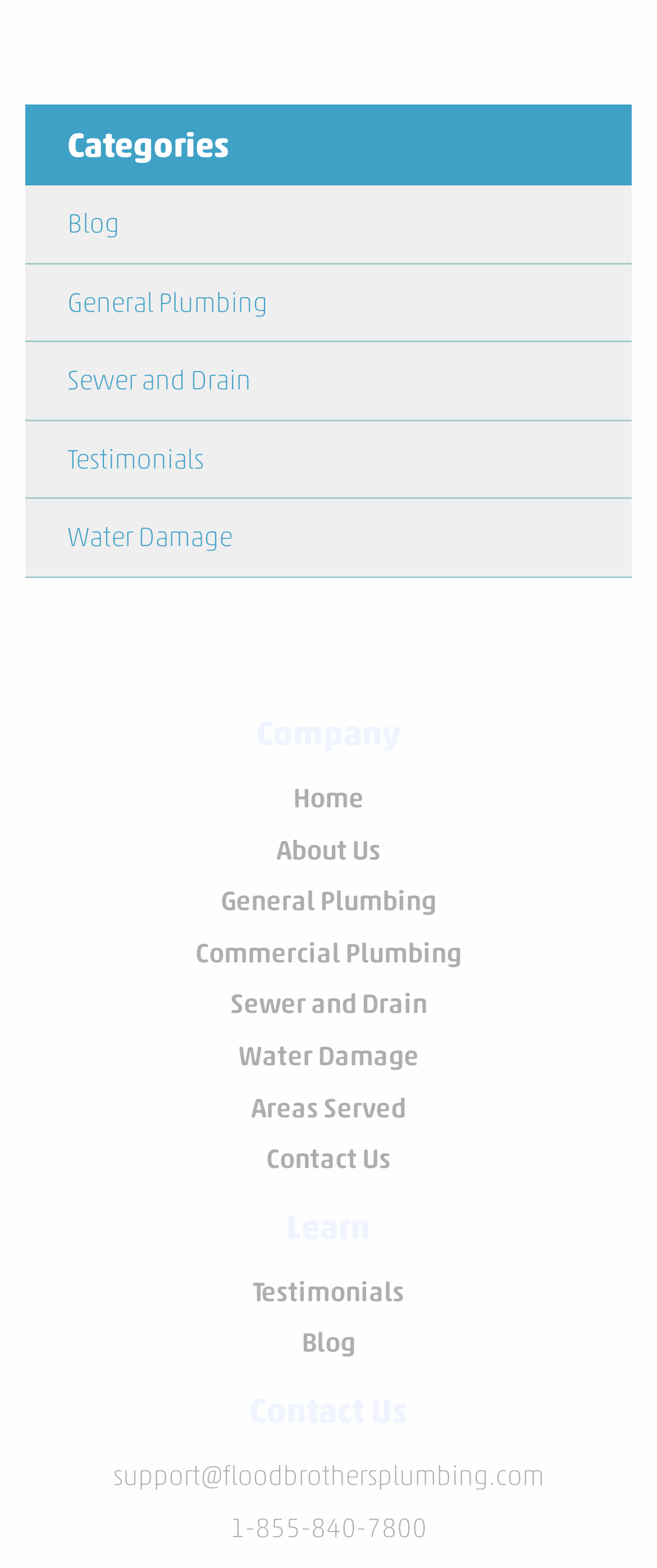How many sections are there on the webpage?
Please look at the screenshot and answer using one word or phrase.

4